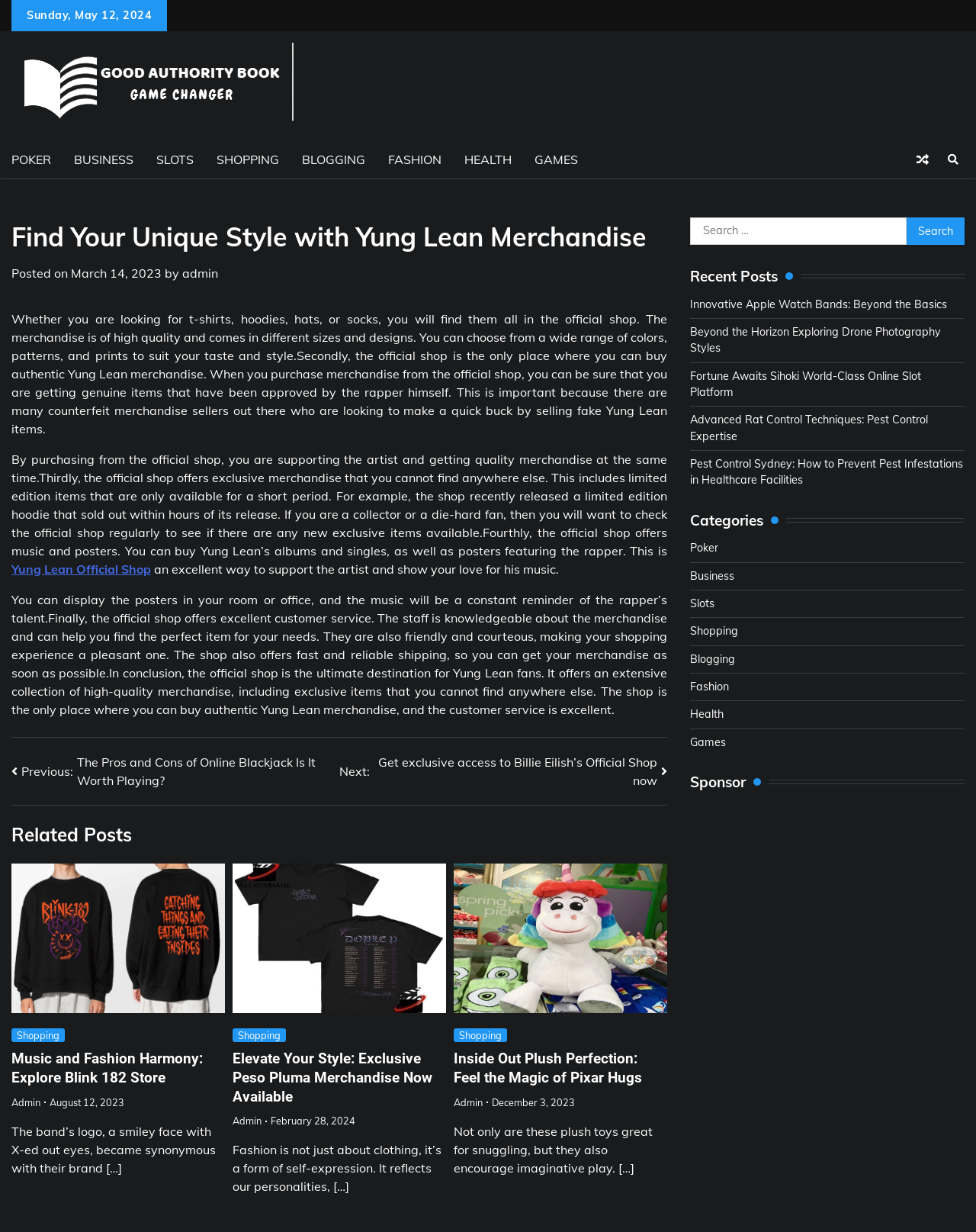How many related posts are there?
Answer with a single word or short phrase according to what you see in the image.

3